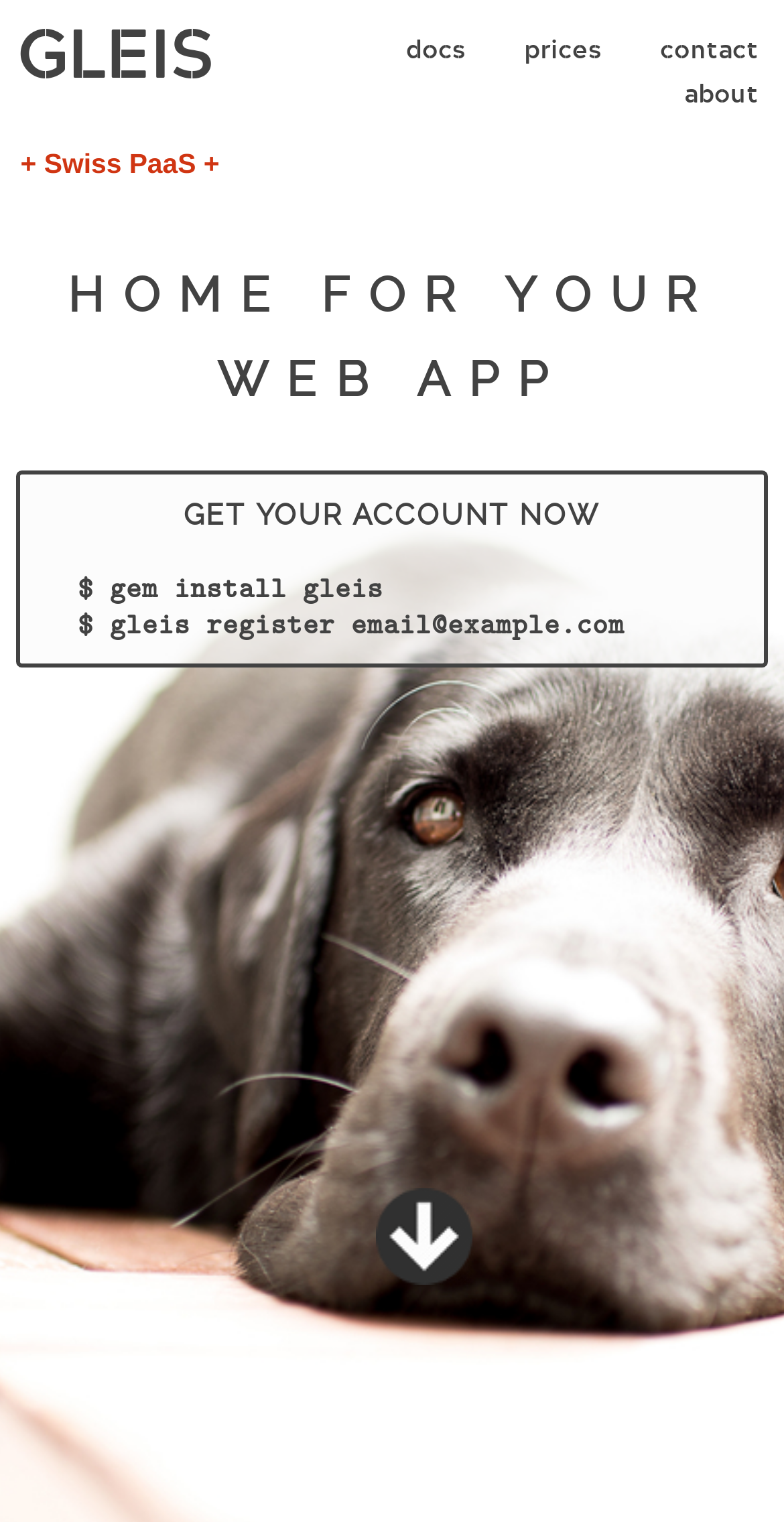Please respond to the question using a single word or phrase:
What is the command to register an account?

gleis register email@example.com